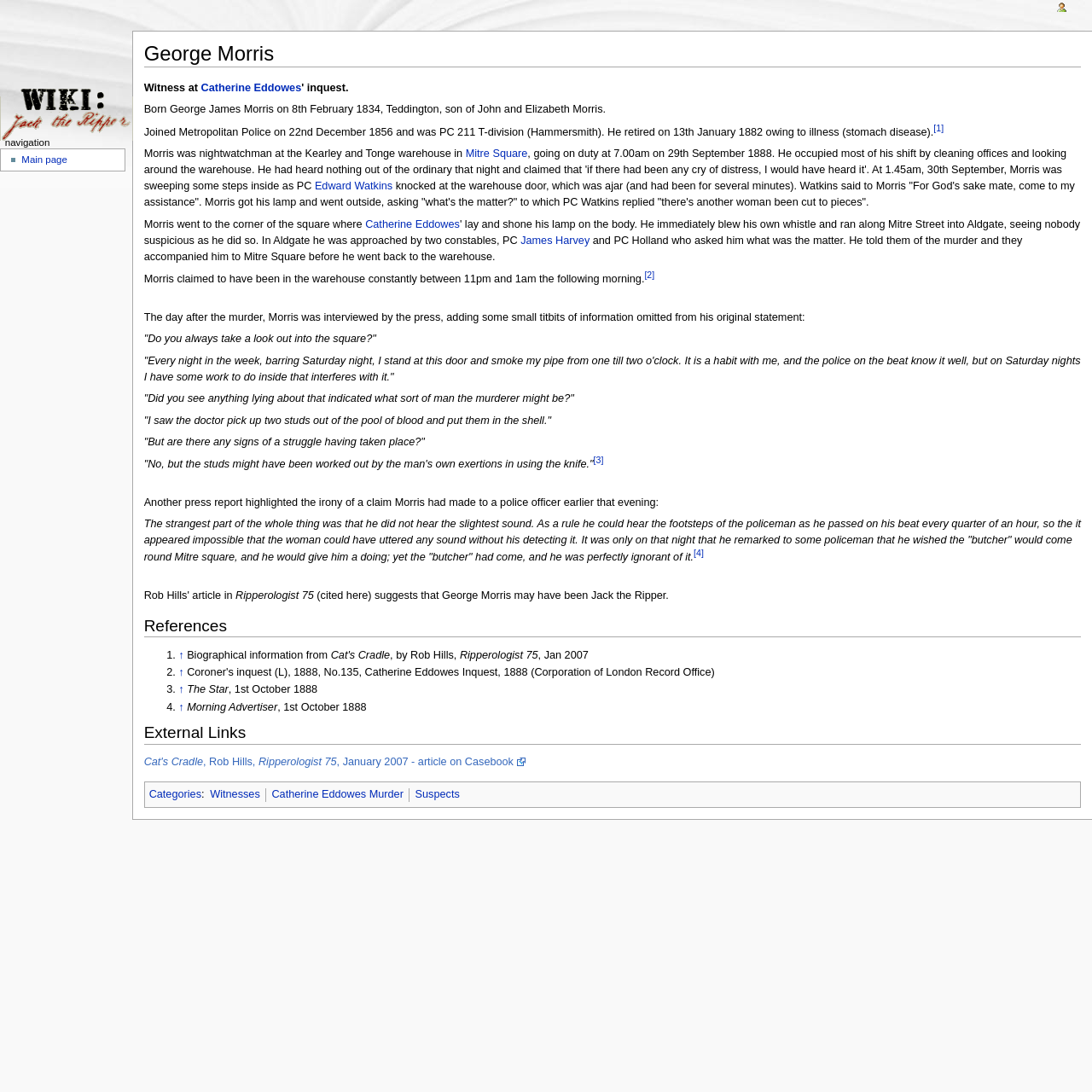Write an elaborate caption that captures the essence of the webpage.

The webpage is about George Morris, a witness in the Jack the Ripper case. At the top of the page, there is a heading with the title "George Morris - Jack the Ripper Wiki". Below the title, there is a navigation menu with links to "navigation" and "search".

The main content of the page is divided into sections. The first section is about George Morris' biography, including his birth and employment information. This section is followed by a description of Morris' role as a witness in the Catherine Eddowes murder case. There are several paragraphs of text that provide details about Morris' testimony and his interactions with the police.

To the right of the biography section, there is a link to "Catherine Eddowes" and another link to "Mitre Square", which is relevant to the murder case. Further down the page, there are more links to other individuals involved in the case, such as "Edward Watkins" and "James Harvey".

The page also includes several quotes from Morris' testimony, including his description of the night of the murder and his interactions with the police. These quotes are formatted as separate paragraphs with indentation.

At the bottom of the page, there are sections for "References" and "External Links". The "References" section includes a list of sources cited in the article, with links to the original sources. The "External Links" section includes links to other relevant articles and websites.

Throughout the page, there are several superscript links that provide additional information or citations. There is also an image at the top left corner of the page, but it is not described.